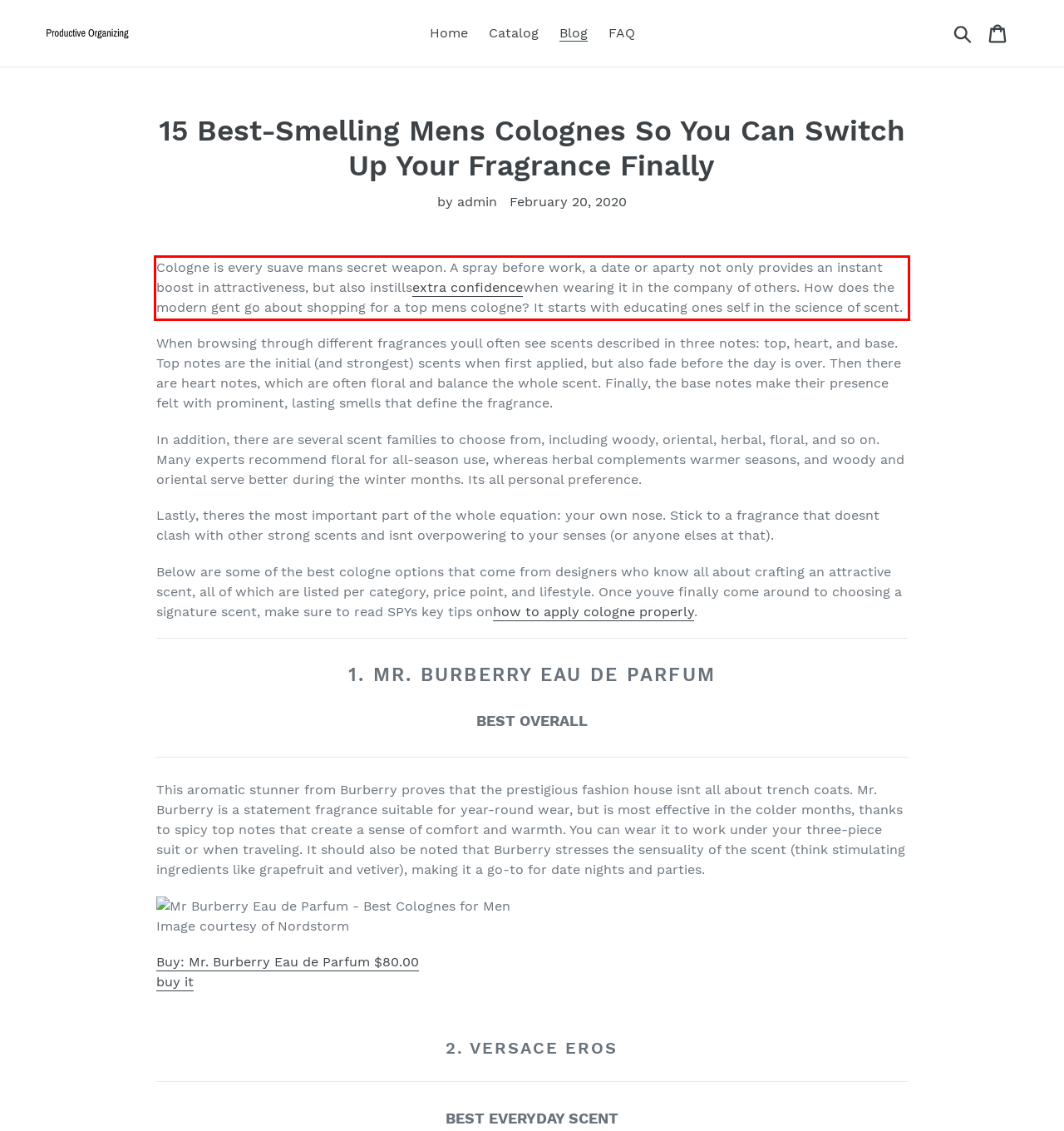Observe the screenshot of the webpage, locate the red bounding box, and extract the text content within it.

Cologne is every suave mans secret weapon. A spray before work, a date or aparty not only provides an instant boost in attractiveness, but also instillsextra confidencewhen wearing it in the company of others. How does the modern gent go about shopping for a top mens cologne? It starts with educating ones self in the science of scent.